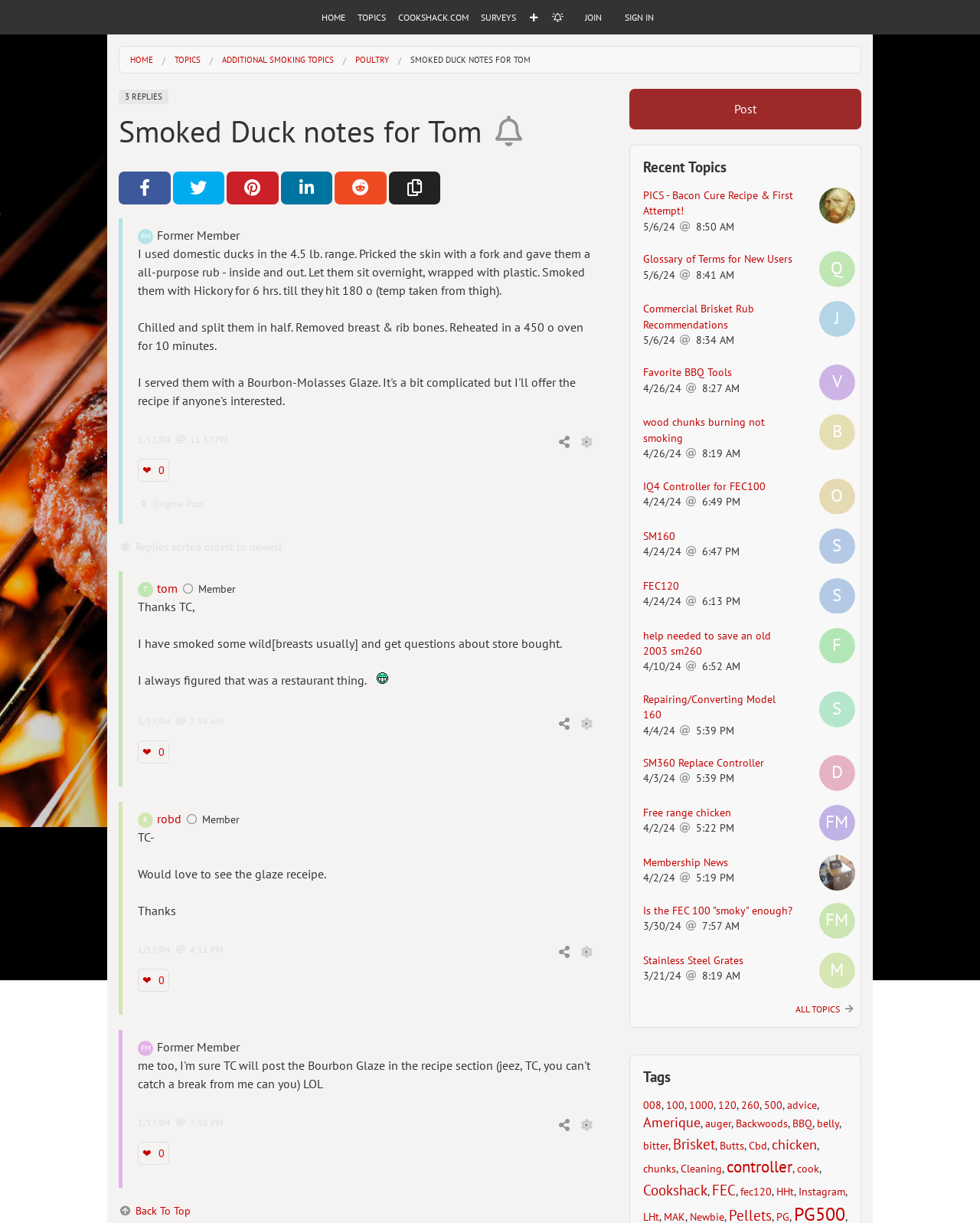Please use the details from the image to answer the following question comprehensively:
How many links are there in the top navigation bar?

I counted the number of link elements in the top navigation bar, which are 'HOME', 'TOPICS', 'DIRECTORY', 'ALL TOPICS', 'START YOUR SMOKING ADVENTURE HERE »', 'COOKSHACK SMOKER OWNERS', 'OPEN FORUM', 'WHY BUY A COOKSHACK / WHICH MODEL TO BUY?', and 'FE/CS PELLET SMOKERS »'. There are 9 links in total.